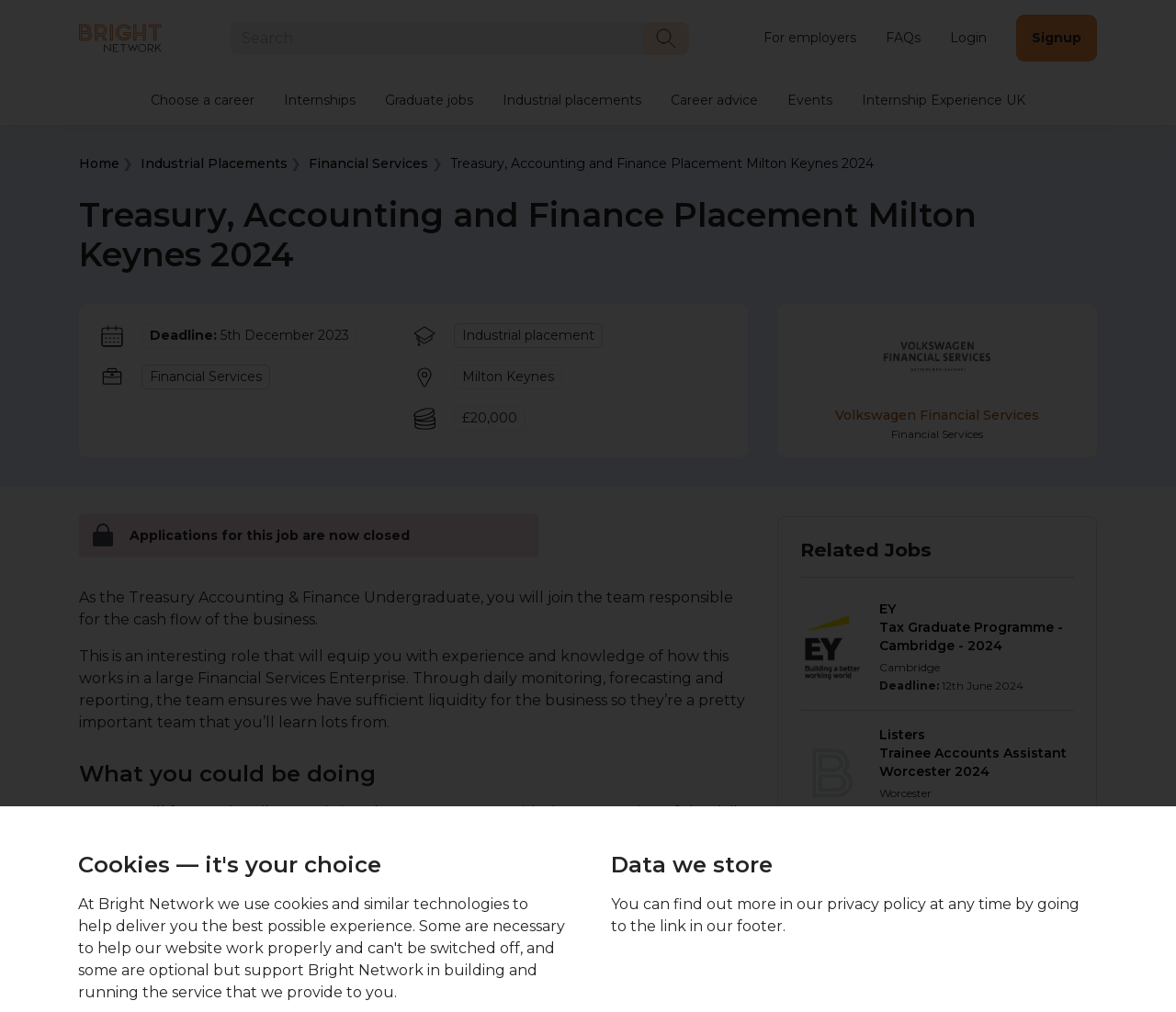From the webpage screenshot, identify the region described by Icon Screens. Provide the bounding box coordinates as (top-left x, top-left y, bottom-right x, bottom-right y), with each value being a floating point number between 0 and 1.

None